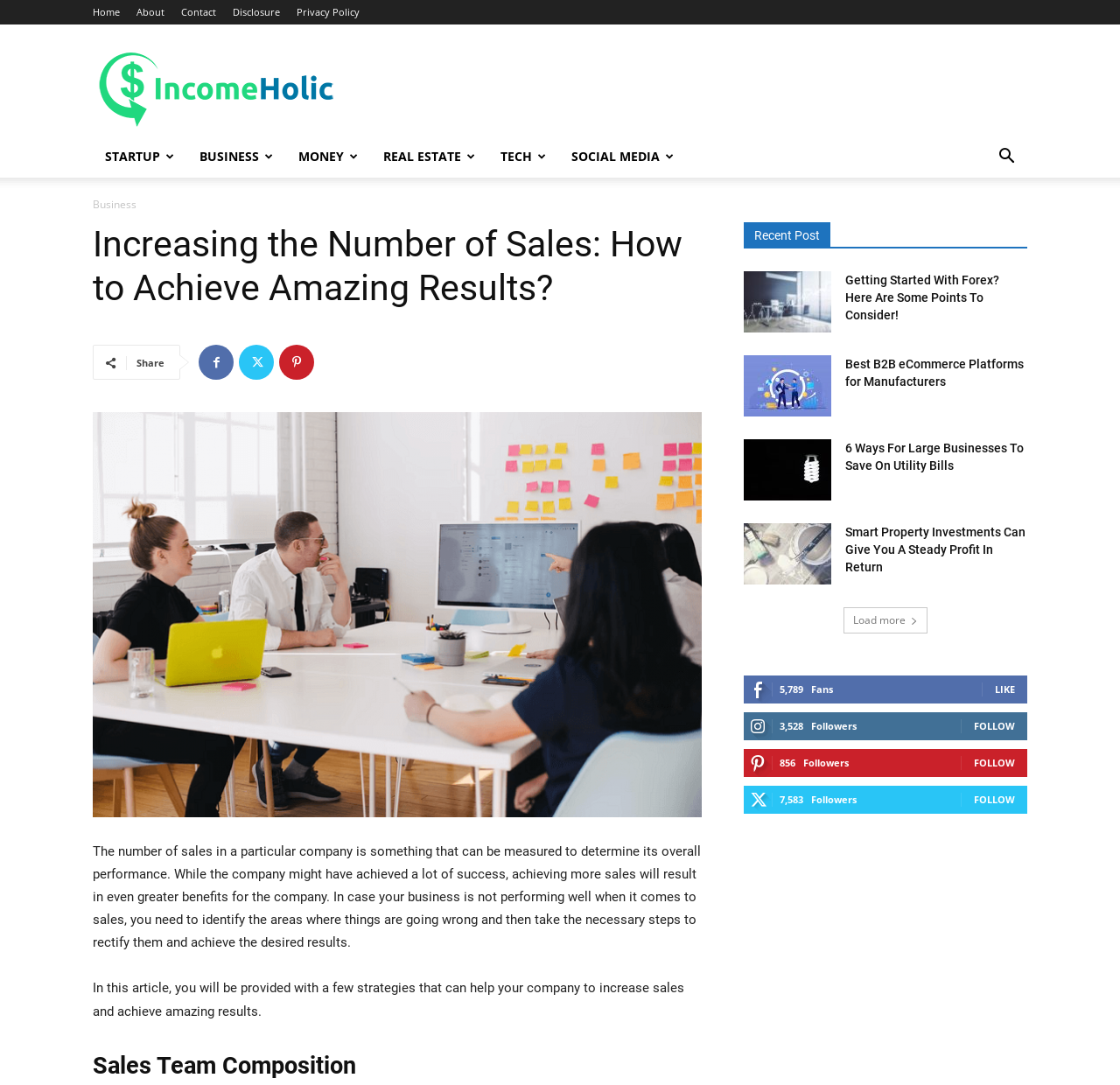Identify the bounding box for the described UI element: "StartUp".

[0.083, 0.125, 0.167, 0.164]